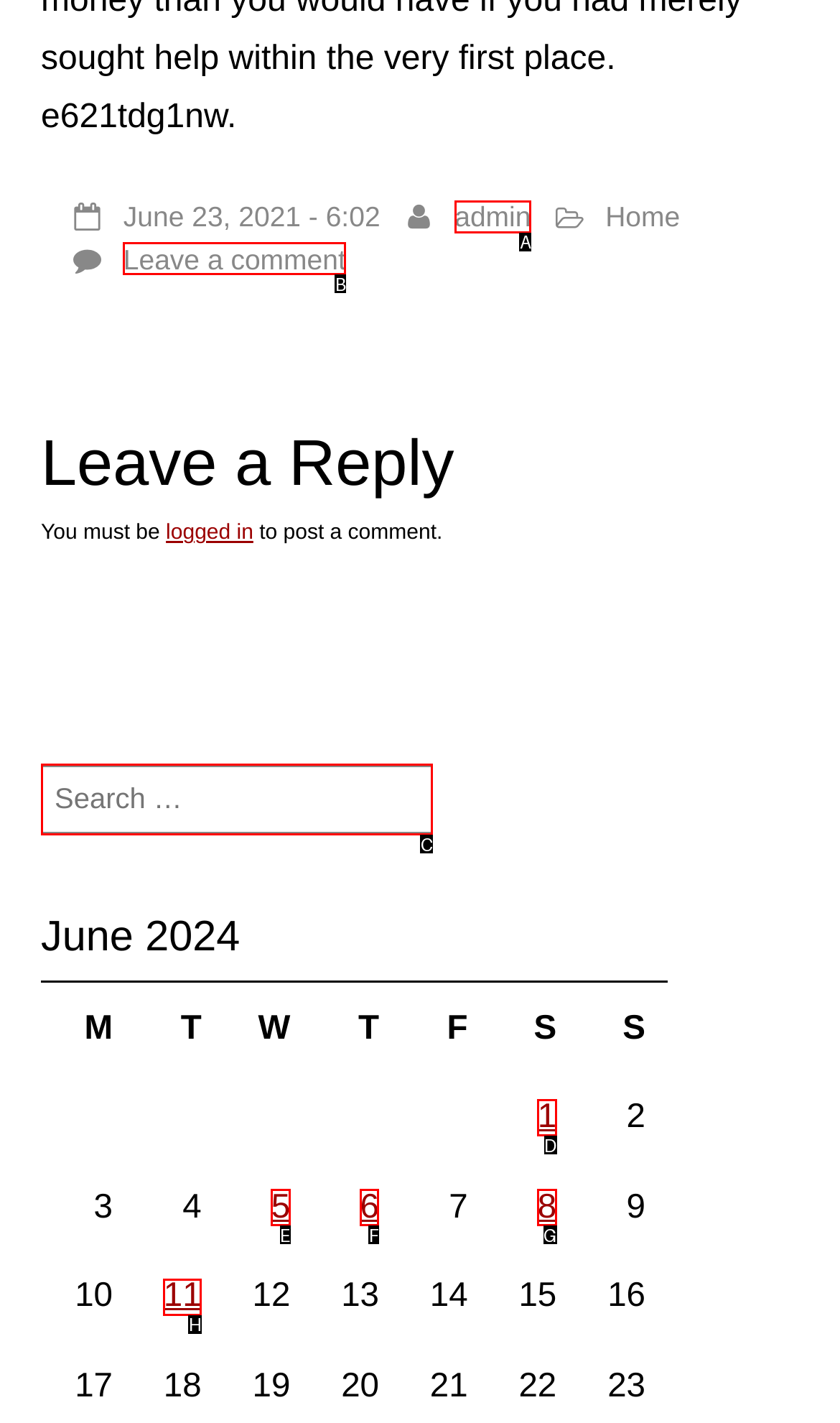Based on the task: Search for something, which UI element should be clicked? Answer with the letter that corresponds to the correct option from the choices given.

C